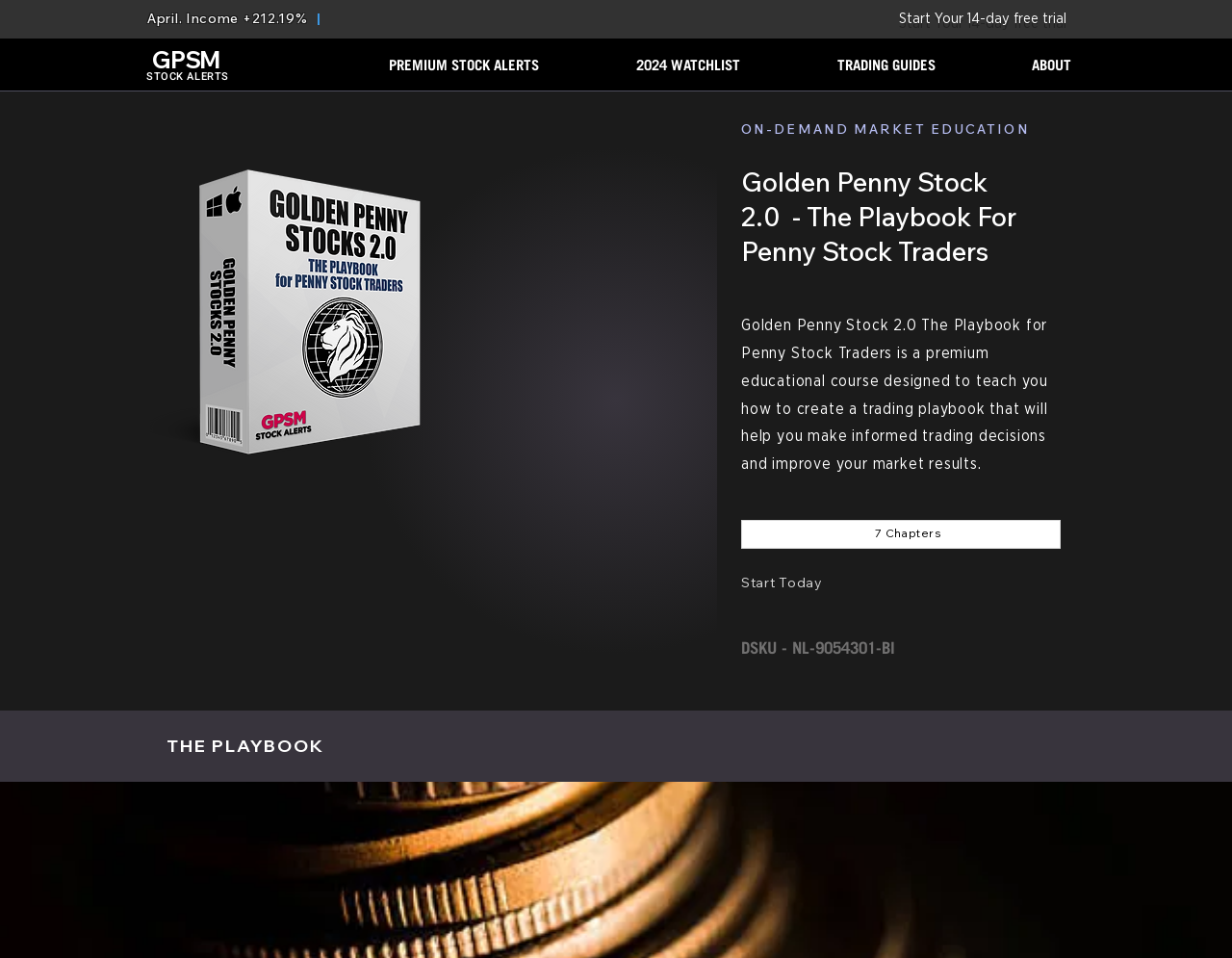Please identify the bounding box coordinates of the area I need to click to accomplish the following instruction: "View the 'THE PLAYBOOK' section".

[0.135, 0.766, 0.28, 0.79]